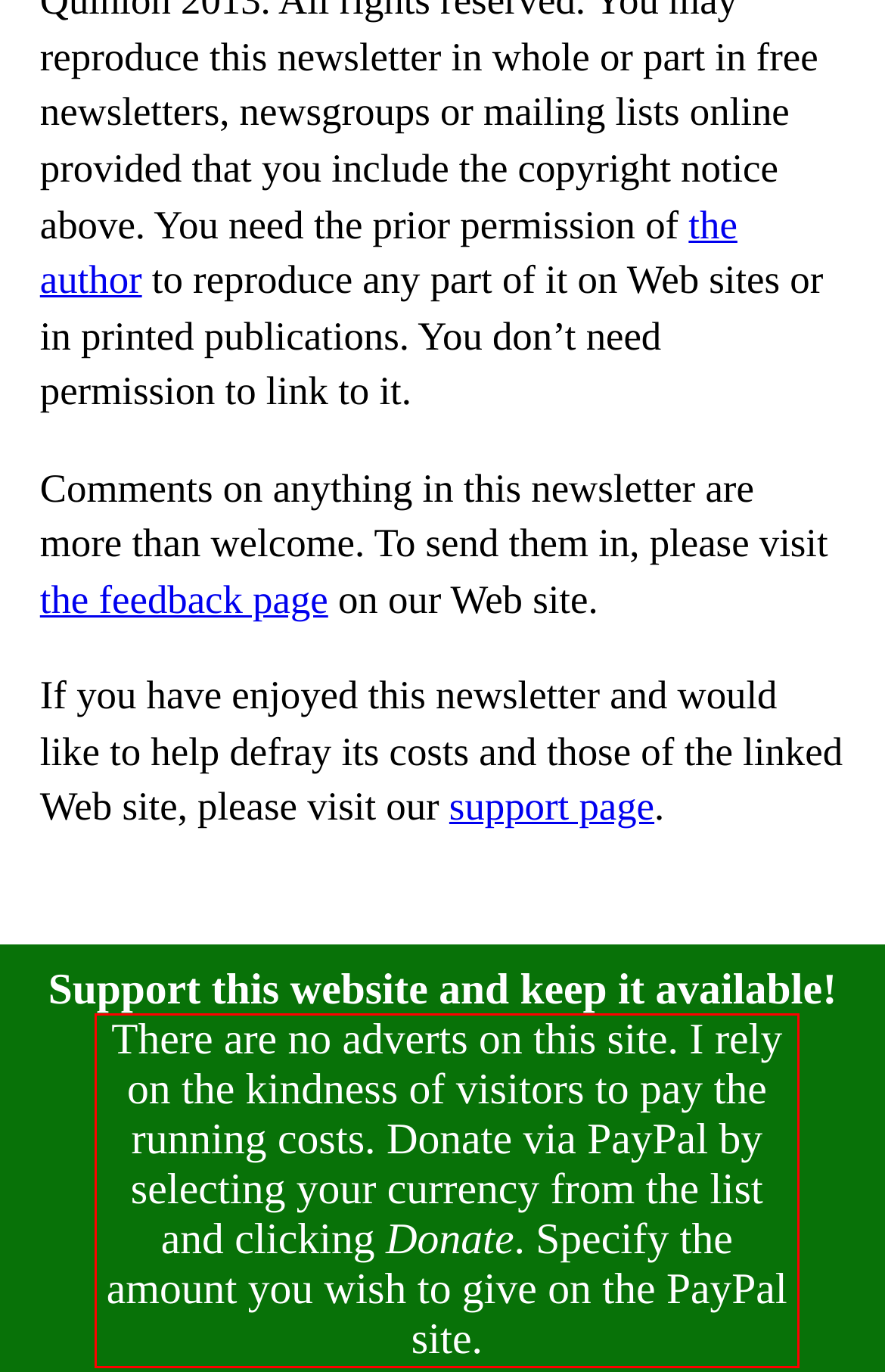You have a screenshot with a red rectangle around a UI element. Recognize and extract the text within this red bounding box using OCR.

There are no adverts on this site. I rely on the kindness of visitors to pay the running costs. Donate via PayPal by selecting your currency from the list and clicking Donate. Specify the amount you wish to give on the PayPal site.